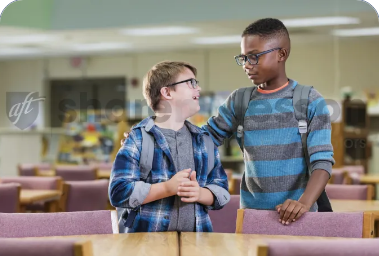What is the boy on the right wearing on his face? Examine the screenshot and reply using just one word or a brief phrase.

Square glasses